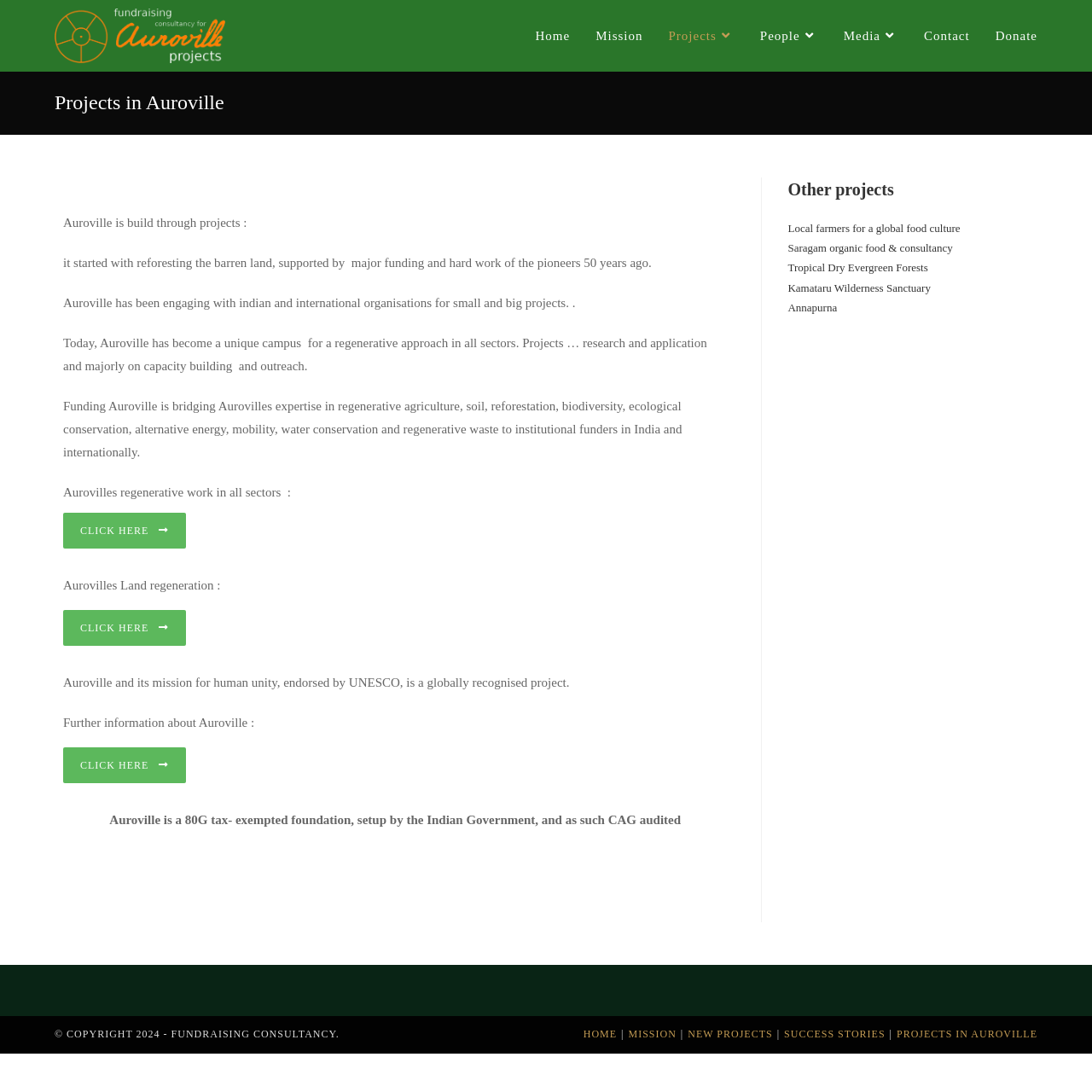Can you find the bounding box coordinates for the element to click on to achieve the instruction: "Click on the 'CLICK HERE' link to learn more about Auroville's regenerative work"?

[0.058, 0.469, 0.171, 0.502]